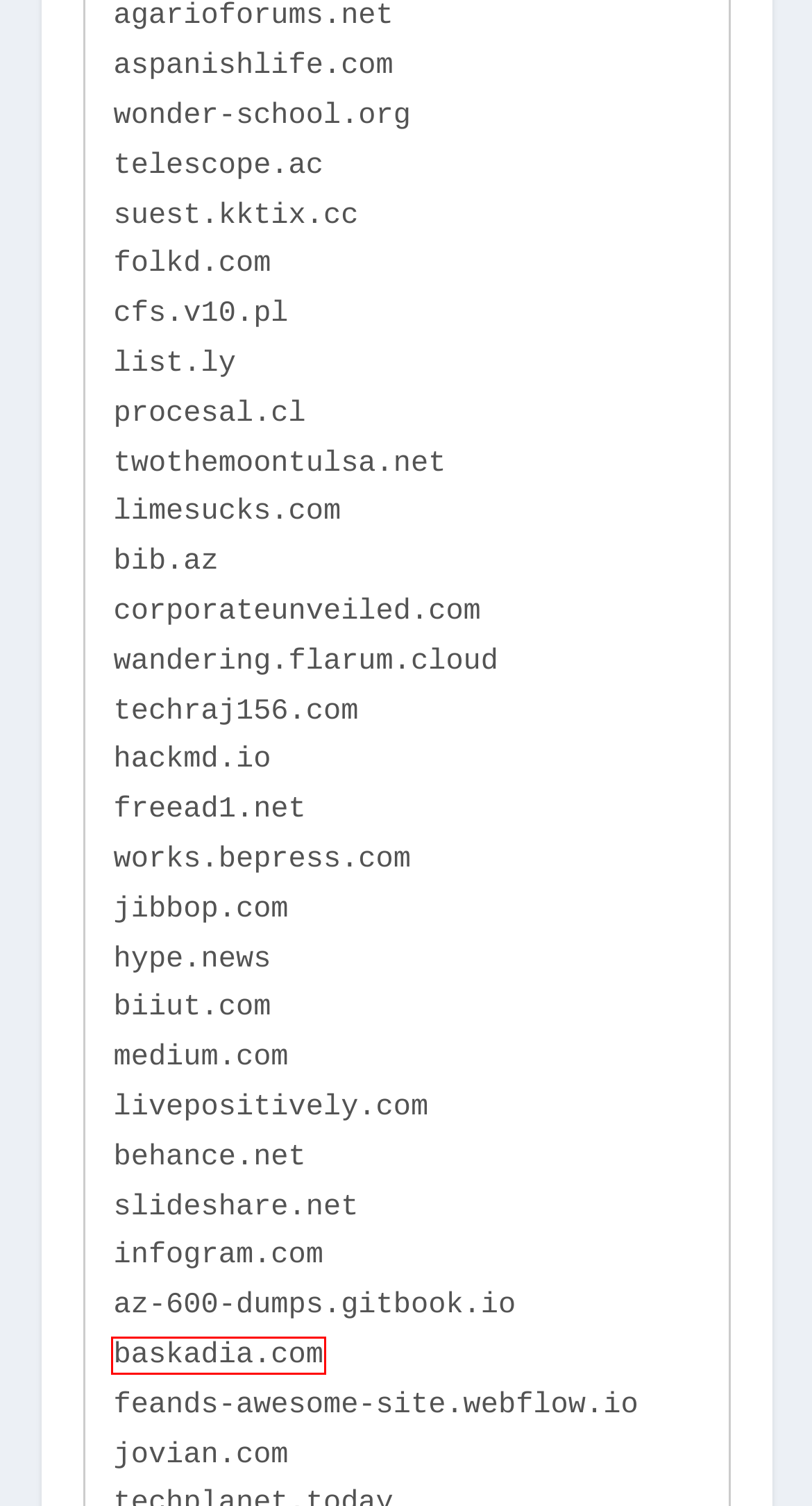You have a screenshot showing a webpage with a red bounding box around a UI element. Choose the webpage description that best matches the new page after clicking the highlighted element. Here are the options:
A. AZ-600 Dumps: Exam Study Companion
B. AZ600 Dumps: Pass with Confidence - USA
C. AZ-600 Exam Success: Dumps Guide  - KKTIX
D. Wonder
E. AZ-600 Dumps: Master the Exam
F. AZ-600 Dumps: Your Exam Victory Guide by Nameless | Baskadia
G. Member | #LIMESUCKS - LIME Service Sucks
H. AZ-600 Dumps: Your Ticket to Certification

F